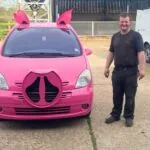Please reply to the following question with a single word or a short phrase:
What is the likely context of the scene?

Community event or farm